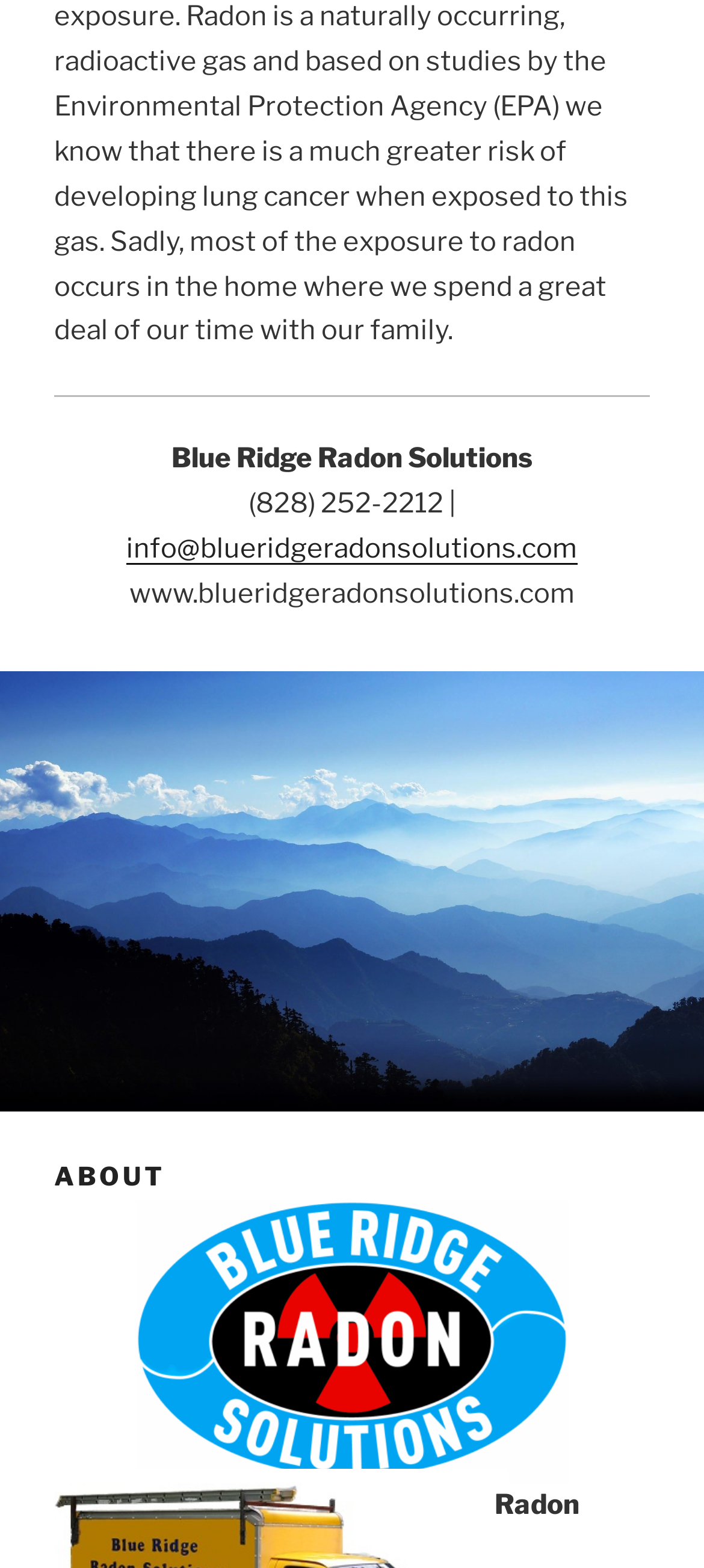How many main sections are there?
Please provide a comprehensive answer based on the details in the screenshot.

There are three main sections on the webpage, which can be identified by the horizontal separator at the top, the 'ABOUT' heading in the middle, and the links at the bottom. These sections are visually separated and have distinct content, indicating that they are separate sections.